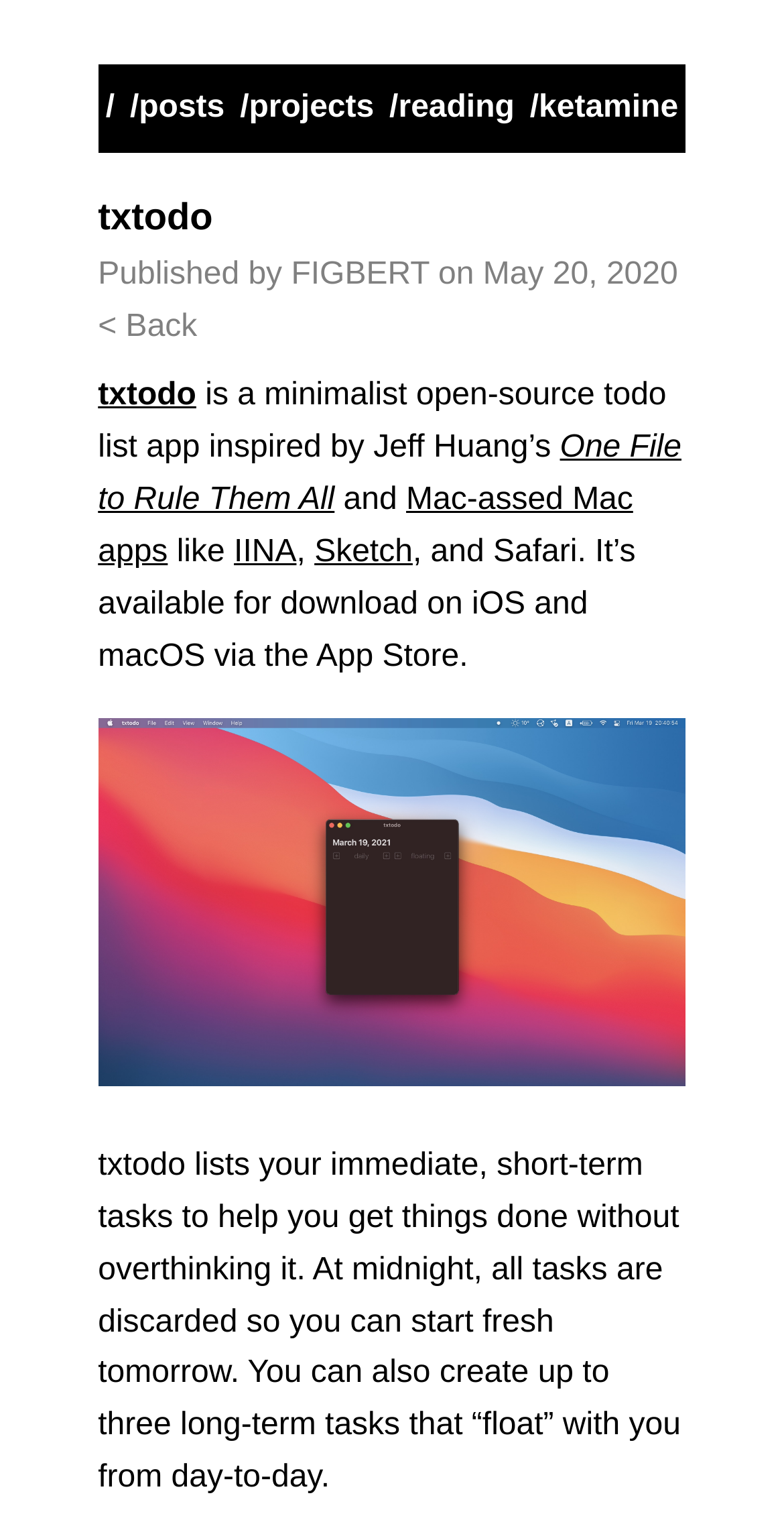Give the bounding box coordinates for this UI element: "IINA". The coordinates should be four float numbers between 0 and 1, arranged as [left, top, right, bottom].

[0.298, 0.353, 0.378, 0.375]